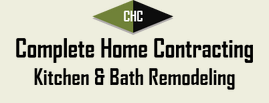Please provide a brief answer to the question using only one word or phrase: 
What is the company's area of expertise?

Home renovations